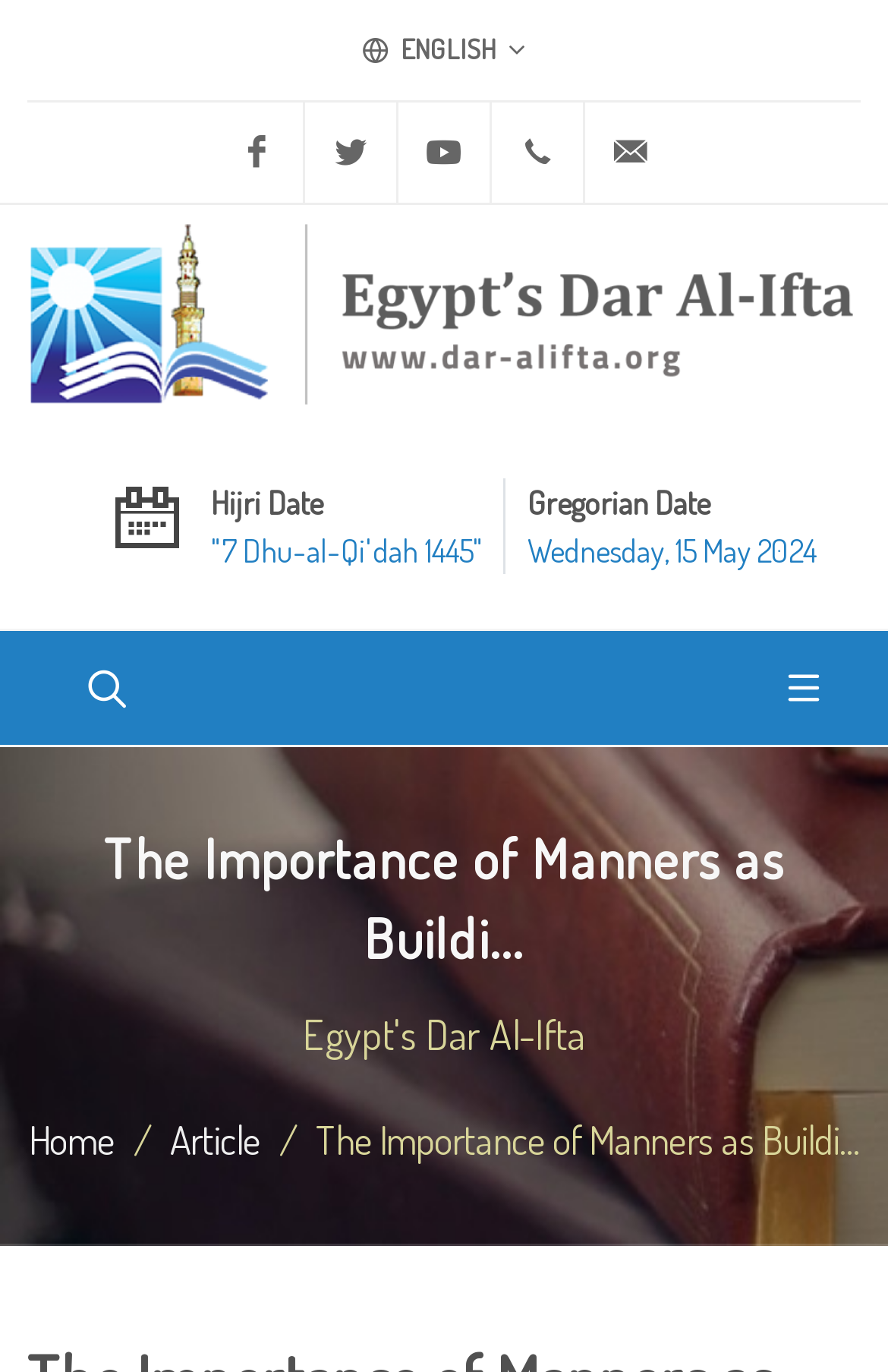Please provide the bounding box coordinates for the element that needs to be clicked to perform the following instruction: "Search for something". The coordinates should be given as four float numbers between 0 and 1, i.e., [left, top, right, bottom].

[0.031, 0.459, 0.969, 0.542]